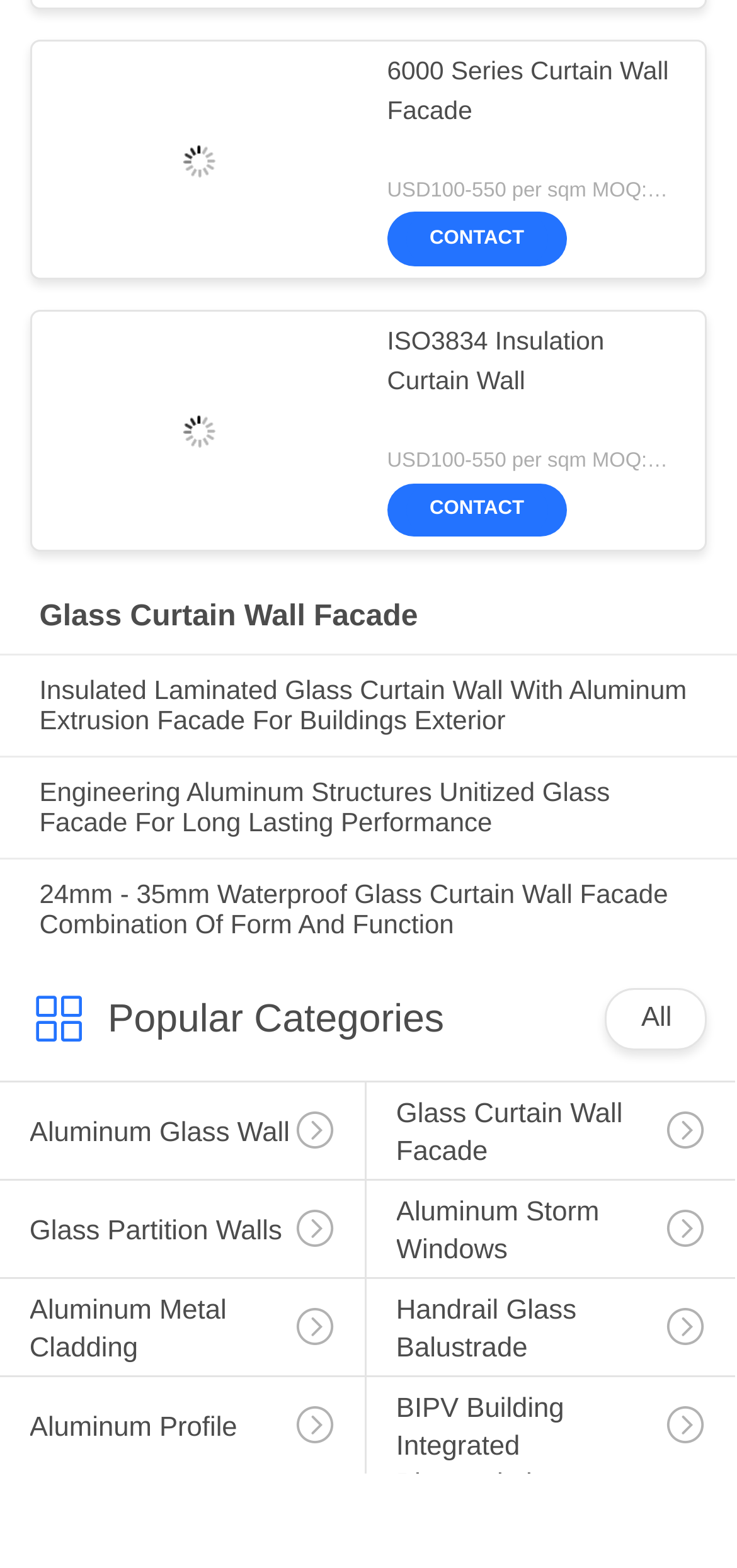How many categories are listed? Using the information from the screenshot, answer with a single word or phrase.

9